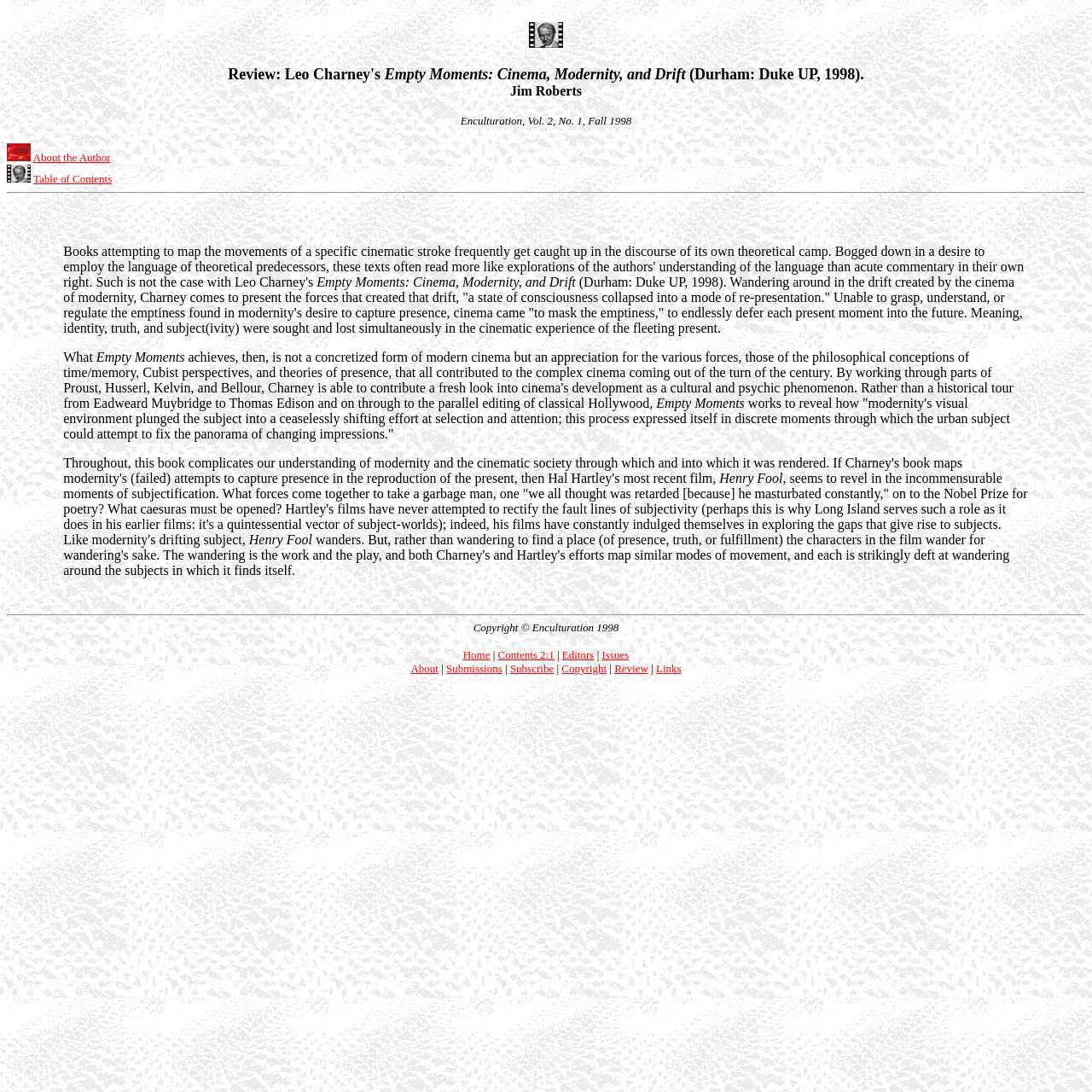By analyzing the image, answer the following question with a detailed response: What is the name of the journal?

I found the name of the journal by looking at the Root Element 'Enculturation: Jim Roberts' which is focused. This suggests that the journal is called Enculturation, and the current issue is related to Jim Roberts.